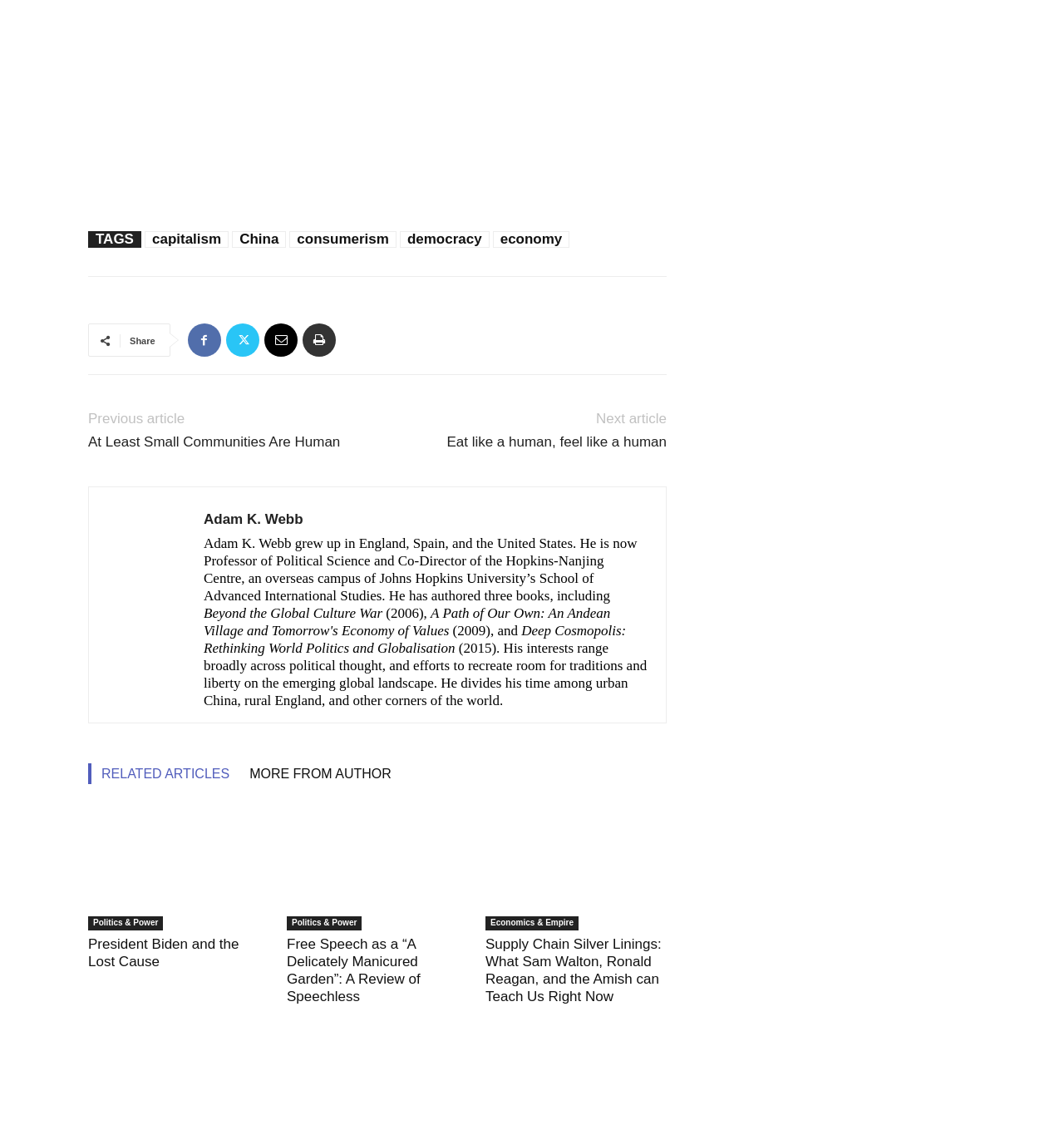Please specify the bounding box coordinates of the clickable section necessary to execute the following command: "Click on the 'Local Culture' link".

[0.083, 0.007, 0.627, 0.178]